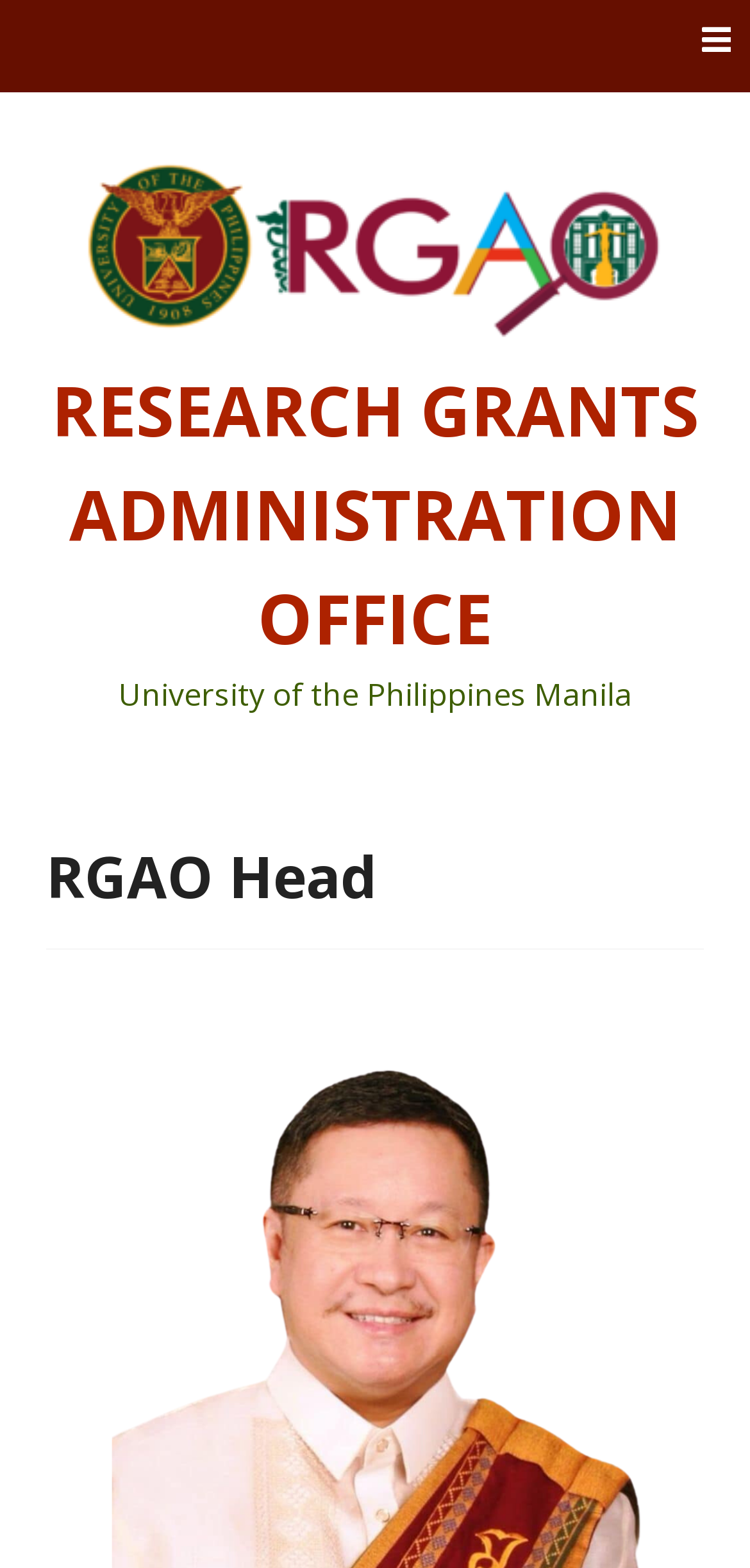Answer the question in a single word or phrase:
What is the name of the office?

RESEARCH GRANTS ADMINISTRATION OFFICE